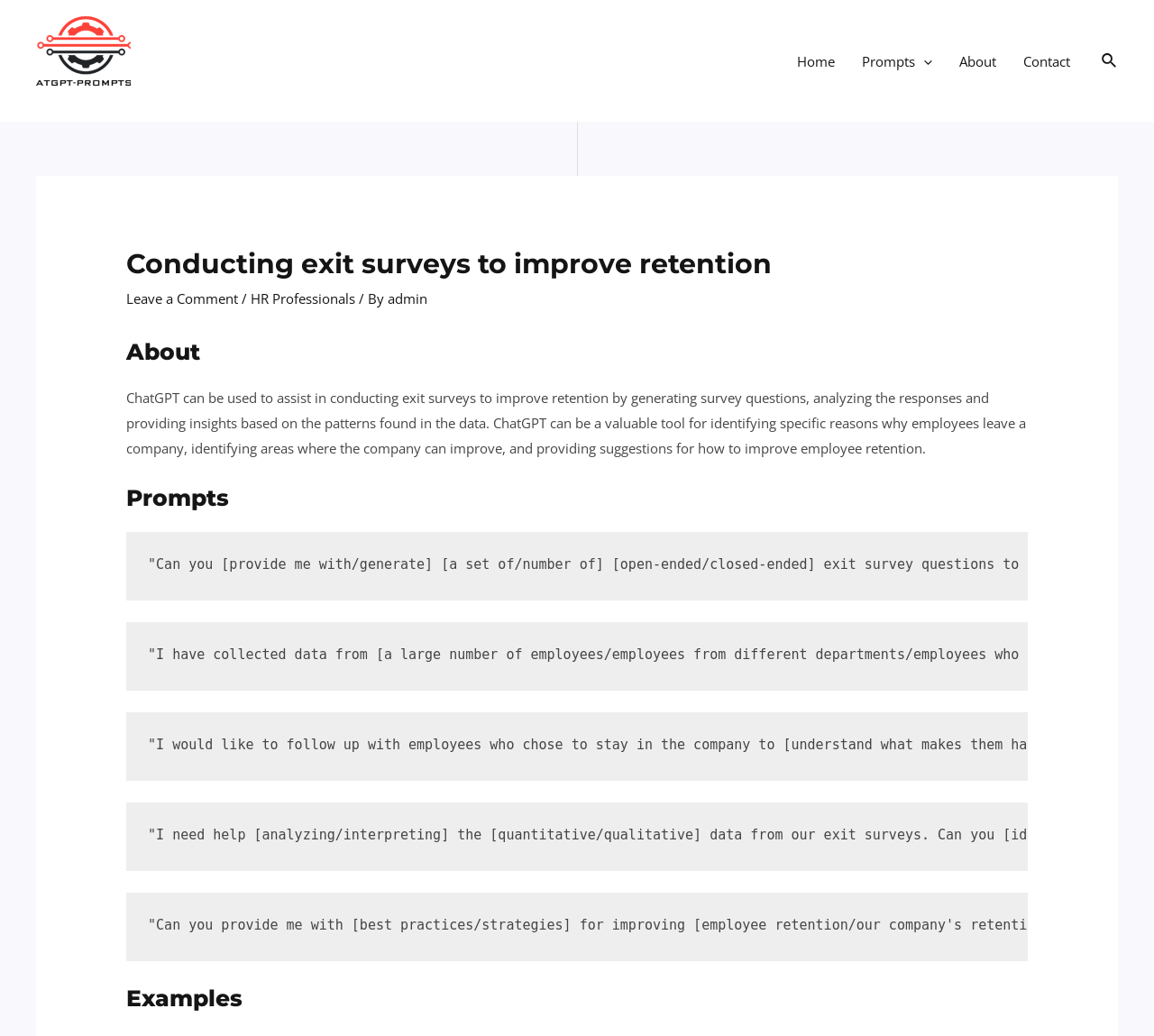Locate the bounding box coordinates of the element that needs to be clicked to carry out the instruction: "go to home page". The coordinates should be given as four float numbers ranging from 0 to 1, i.e., [left, top, right, bottom].

[0.679, 0.028, 0.735, 0.089]